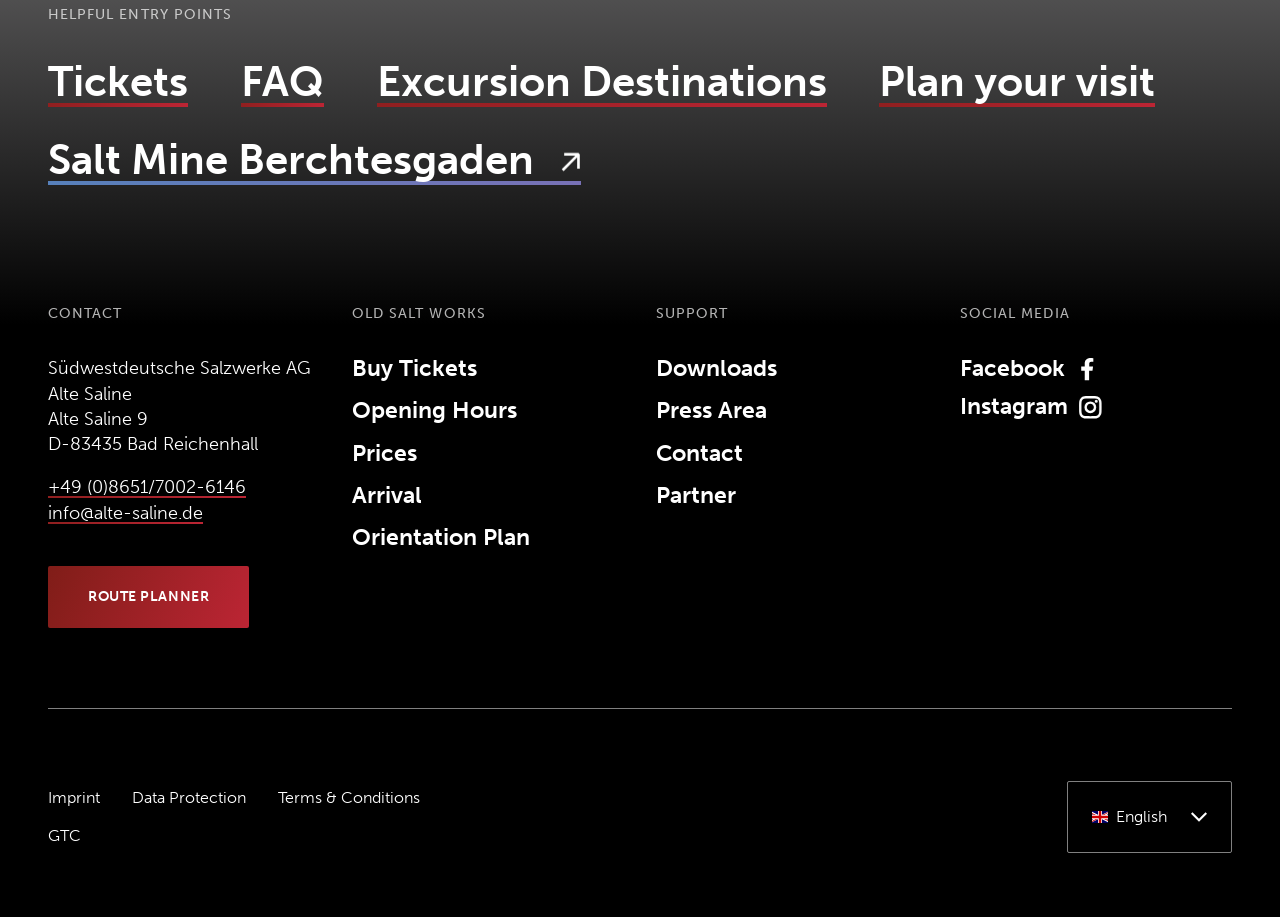What is the name of the company that operates the salt mine?
Use the screenshot to answer the question with a single word or phrase.

Südwestdeutsche Salzwerke AG